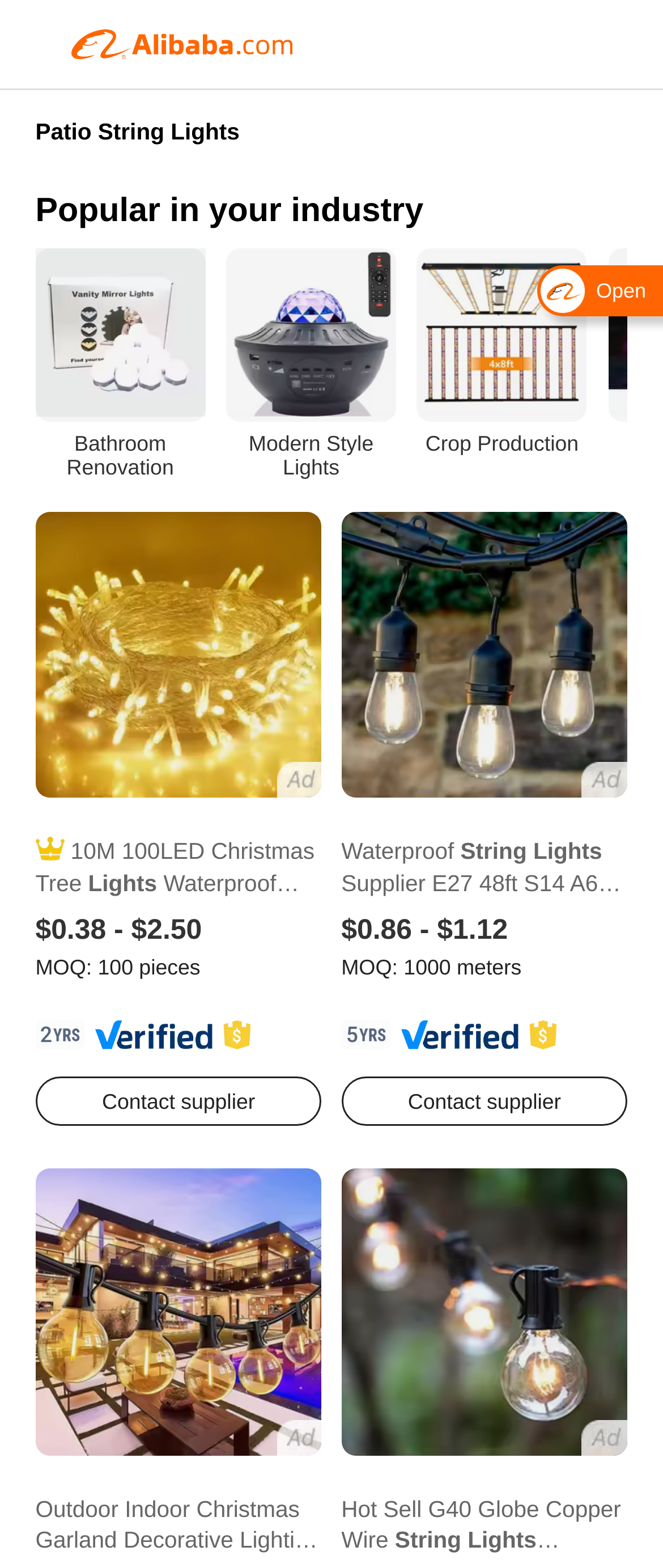Provide a thorough summary of the webpage.

This webpage is about wholesale patio string lights from Alibaba.com. At the top, there is a large image taking up about a third of the screen width. Below the image, there is a heading "Patio String Lights" followed by a text "Popular in your industry". 

To the right of the heading, there are three links with images: "Bathroom Renovation", "Modern Style Lights", and "Crop Production". These links are arranged horizontally and take up about half of the screen width.

Below these links, there are two product listings. The first listing is for "10M 100LED Christmas Tree Lights" and includes an image, a heading, and details such as price and minimum order quantity. The listing also has several small images and a "Contact supplier" button. 

The second listing is for "Waterproof String Lights Supplier" and has a similar layout to the first listing, with an image, heading, details, and a "Contact supplier" button.

Further down the page, there are two more product listings: "Outdoor Indoor Christmas Garland Decorative Lighting" and "Hot Sell G40 Globe Copper Wire String Lights". These listings have a similar layout to the previous two, with images, headings, details, and "Contact supplier" buttons.

At the bottom right of the page, there is a small text "Open".